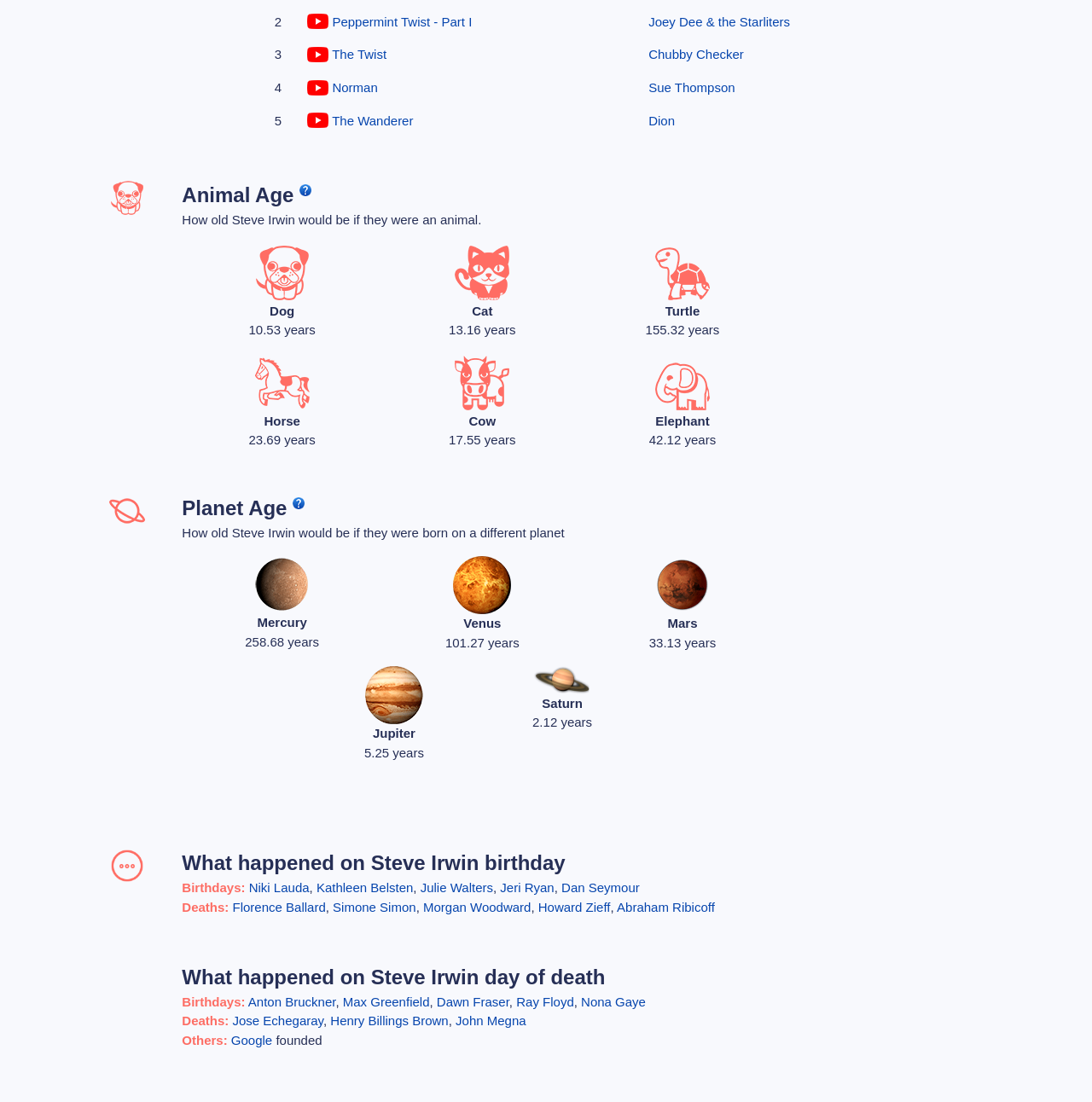Pinpoint the bounding box coordinates of the element you need to click to execute the following instruction: "Click the link 'Peppermint Twist - Part I'". The bounding box should be represented by four float numbers between 0 and 1, in the format [left, top, right, bottom].

[0.304, 0.013, 0.432, 0.026]